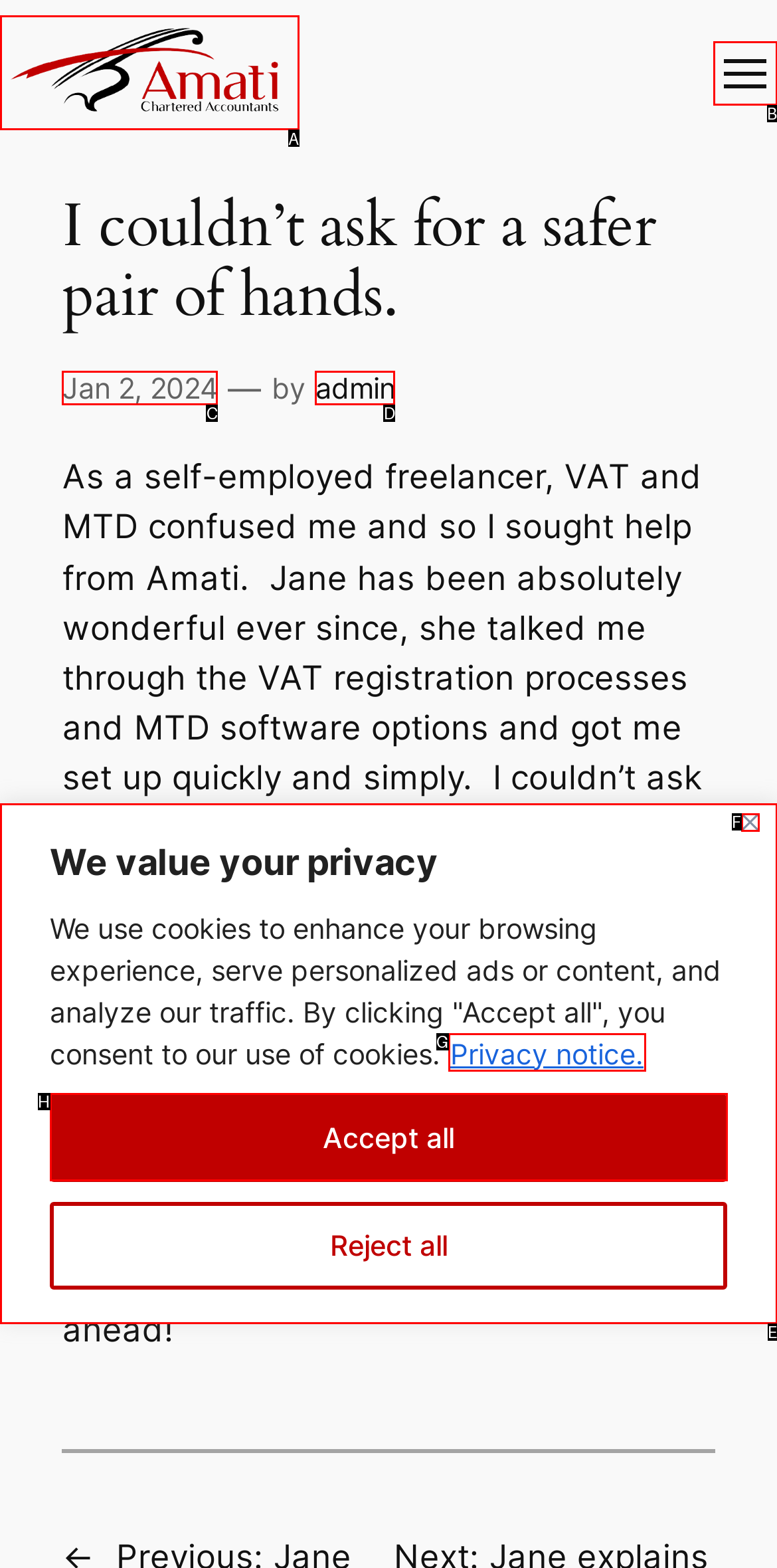Tell me which one HTML element I should click to complete the following task: read Montana Oil Report news
Answer with the option's letter from the given choices directly.

None